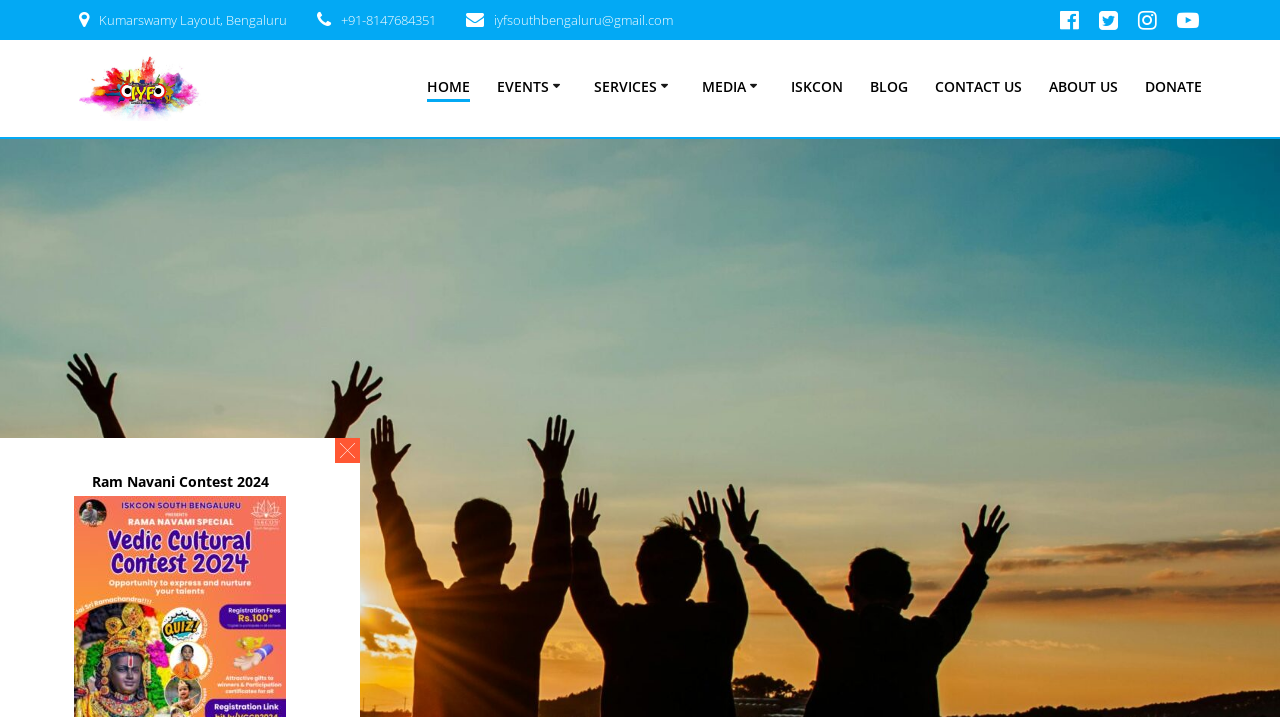From the webpage screenshot, predict the bounding box of the UI element that matches this description: "Jagriti Youth Festival".

[0.388, 0.217, 0.637, 0.274]